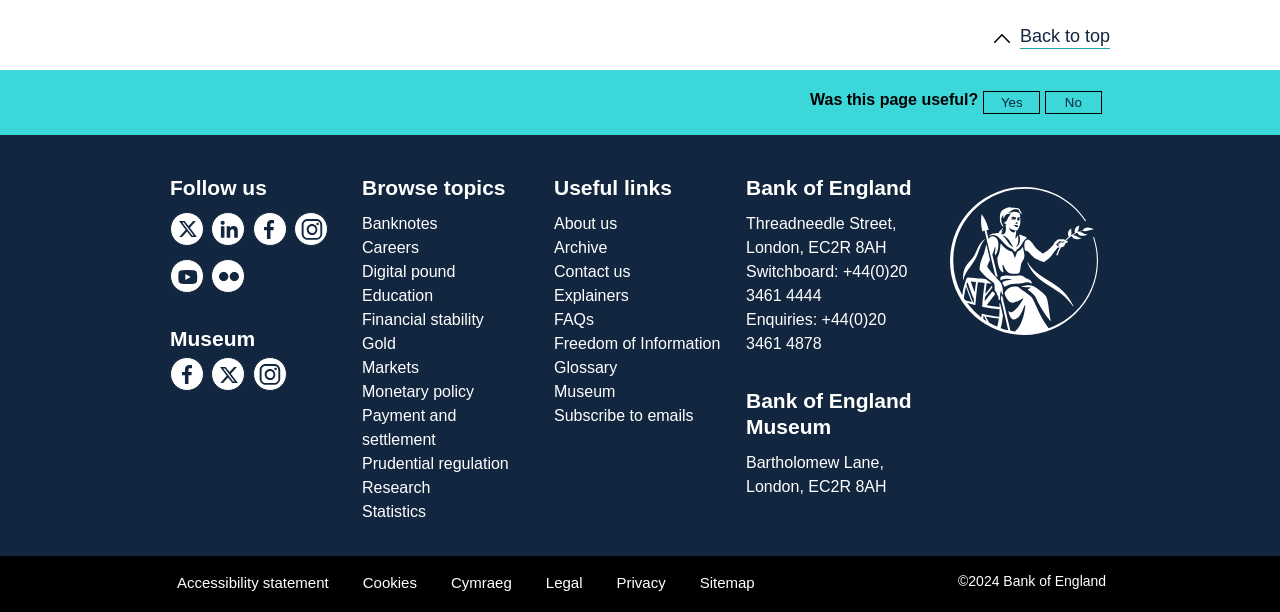Can you show the bounding box coordinates of the region to click on to complete the task described in the instruction: "View the Accessibility statement"?

[0.138, 0.935, 0.272, 0.972]